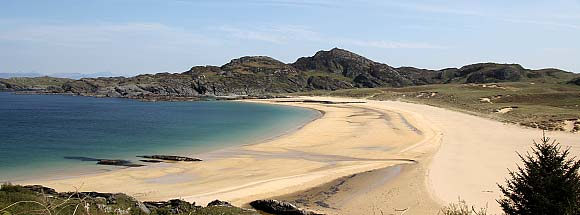Explain what is happening in the image with as much detail as possible.

**Kiloran Bay on Colonsay**: This stunning panoramic view captures the serene beauty of Kiloran Bay, located on the Isle of Colonsay. The image showcases the expansive sandy beach, framed by gentle rolling hills and rugged landscapes. The clear turquoise waters of the bay contrast beautifully with the golden sands, inviting visitors to explore its natural splendor. The scene is bathed in sunlight, highlighting the untouched nature and tranquility that characterize this remote part of the Hebrides. Kiloran Bay is renowned for its picturesque vistas and is a popular destination for those seeking solitude amidst breathtaking surroundings. The soft curves of the shoreline lead the eye towards the lush hills in the background, offering a glimpse into the island's rich wildlife and unspoiled environment.